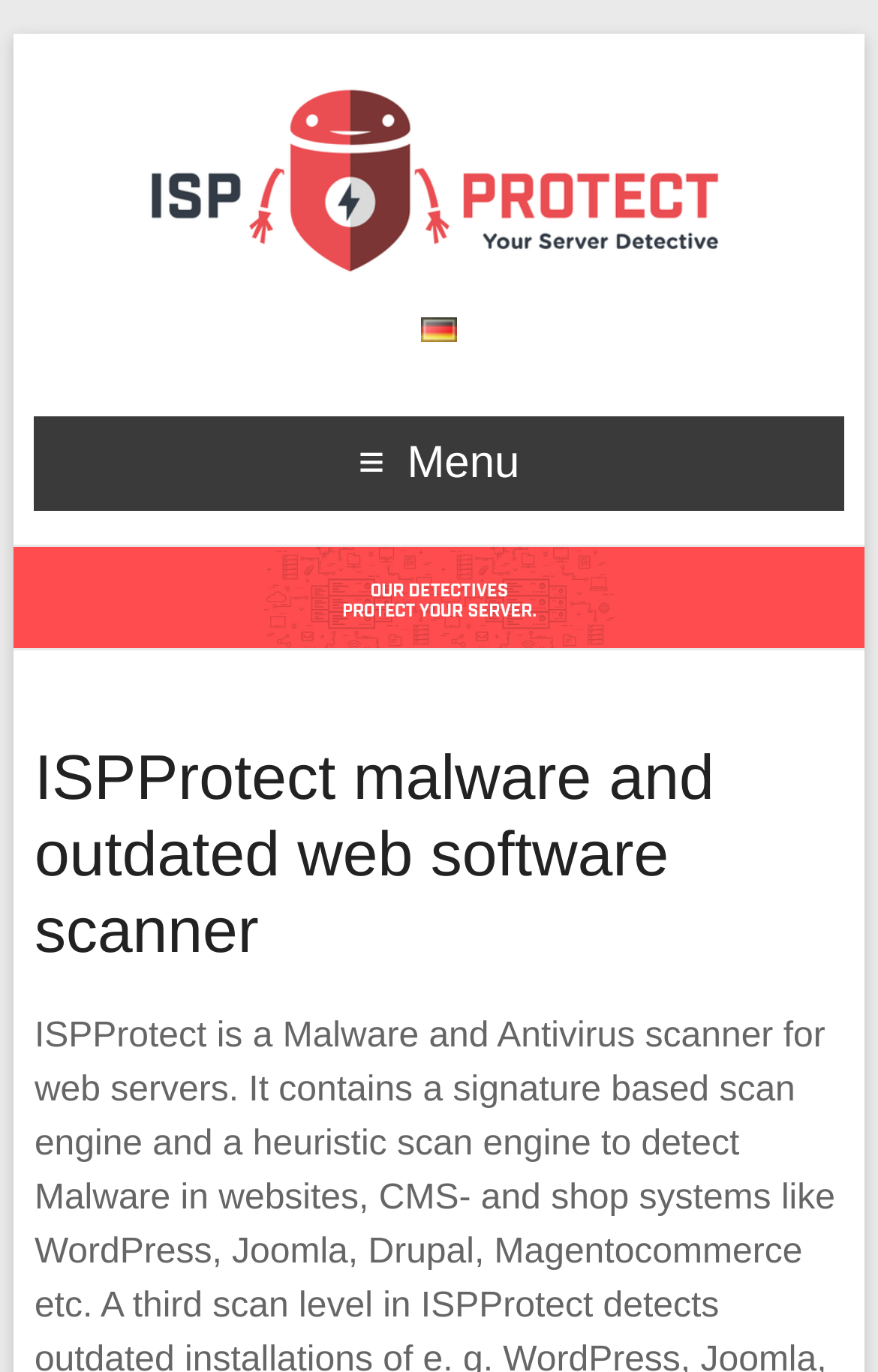Generate a thorough caption that explains the contents of the webpage.

The webpage is about ISPProtect, a malware and antivirus scanner for web servers. At the top left, there is a link to ISPProtect, accompanied by an image with the same name, taking up a significant portion of the top section. Below this, there is a complementary section that spans almost the entire width of the page. Within this section, there is a link to a German version of the page, labeled "Deutsch", which is accompanied by a small image. 

To the right of the complementary section, there is a heading labeled "≡Menu", which suggests that it may be a dropdown or expandable menu. Below this, there is a large image that takes up most of the width of the page, also labeled "ISPProtect". 

Finally, at the bottom of the page, there is a heading that summarizes the purpose of ISPProtect, stating that it is a malware and outdated web software scanner.